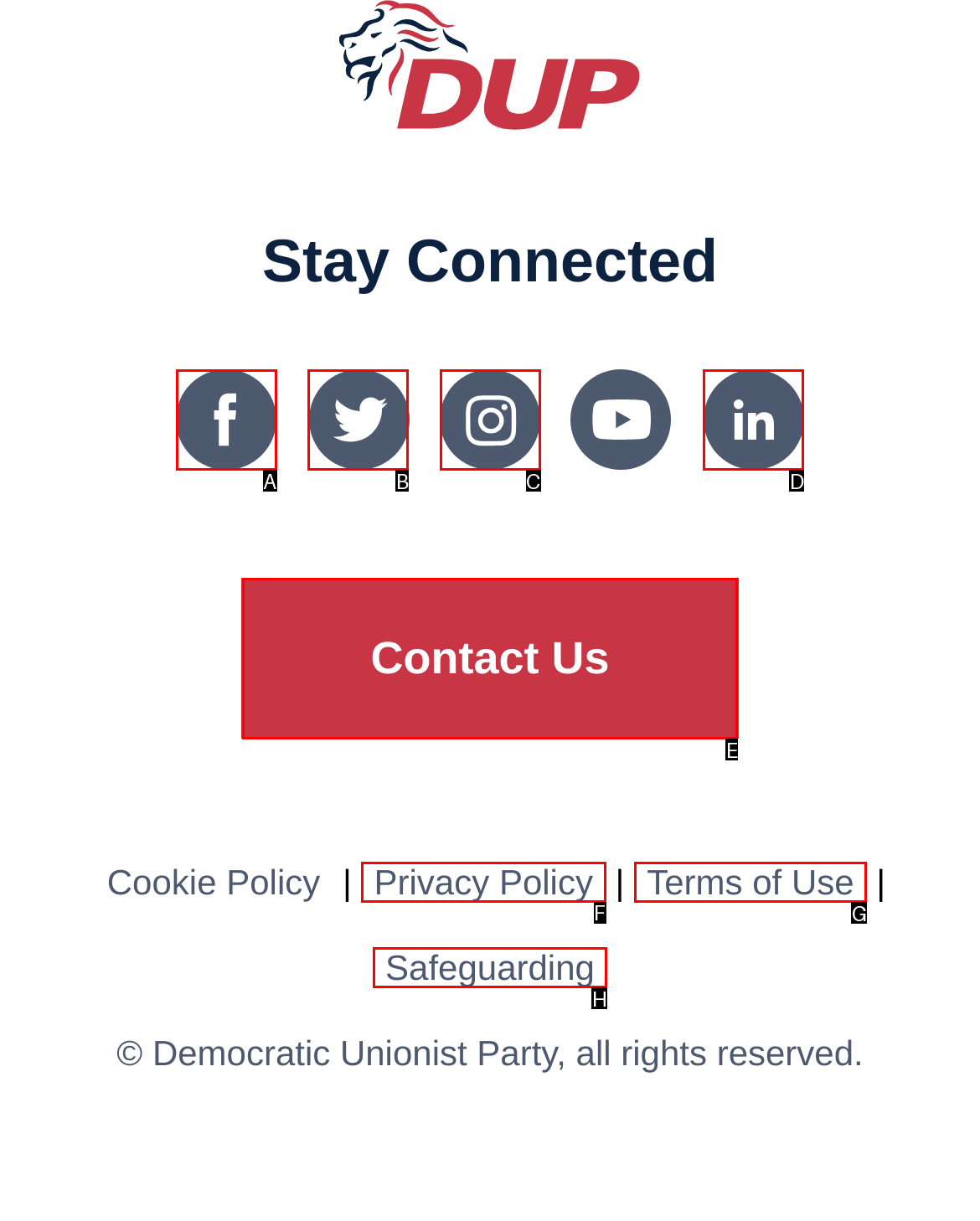Which choice should you pick to execute the task: View Privacy Policy
Respond with the letter associated with the correct option only.

F